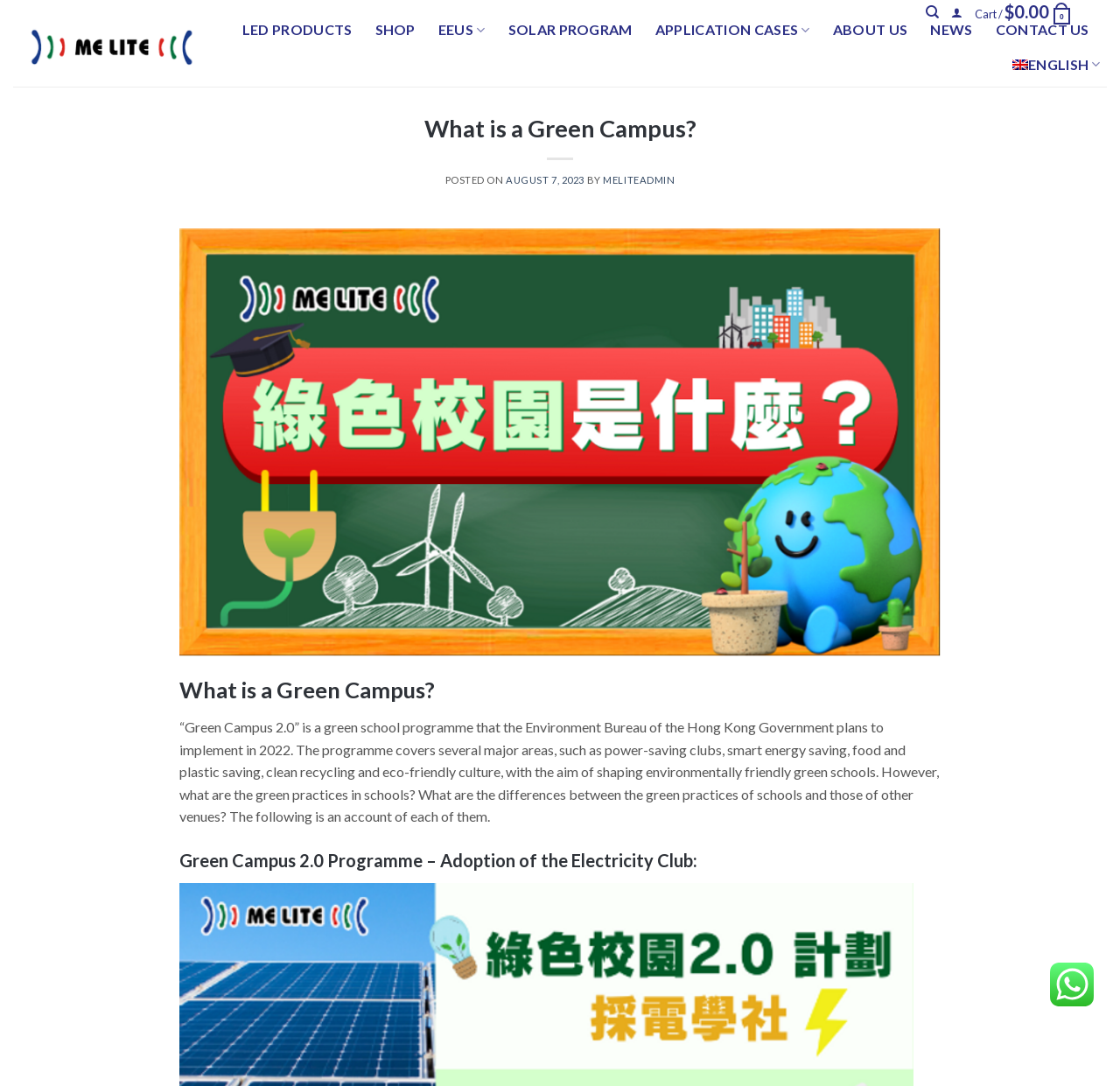Provide the bounding box coordinates of the UI element that matches the description: "meliteadmin".

[0.538, 0.161, 0.603, 0.171]